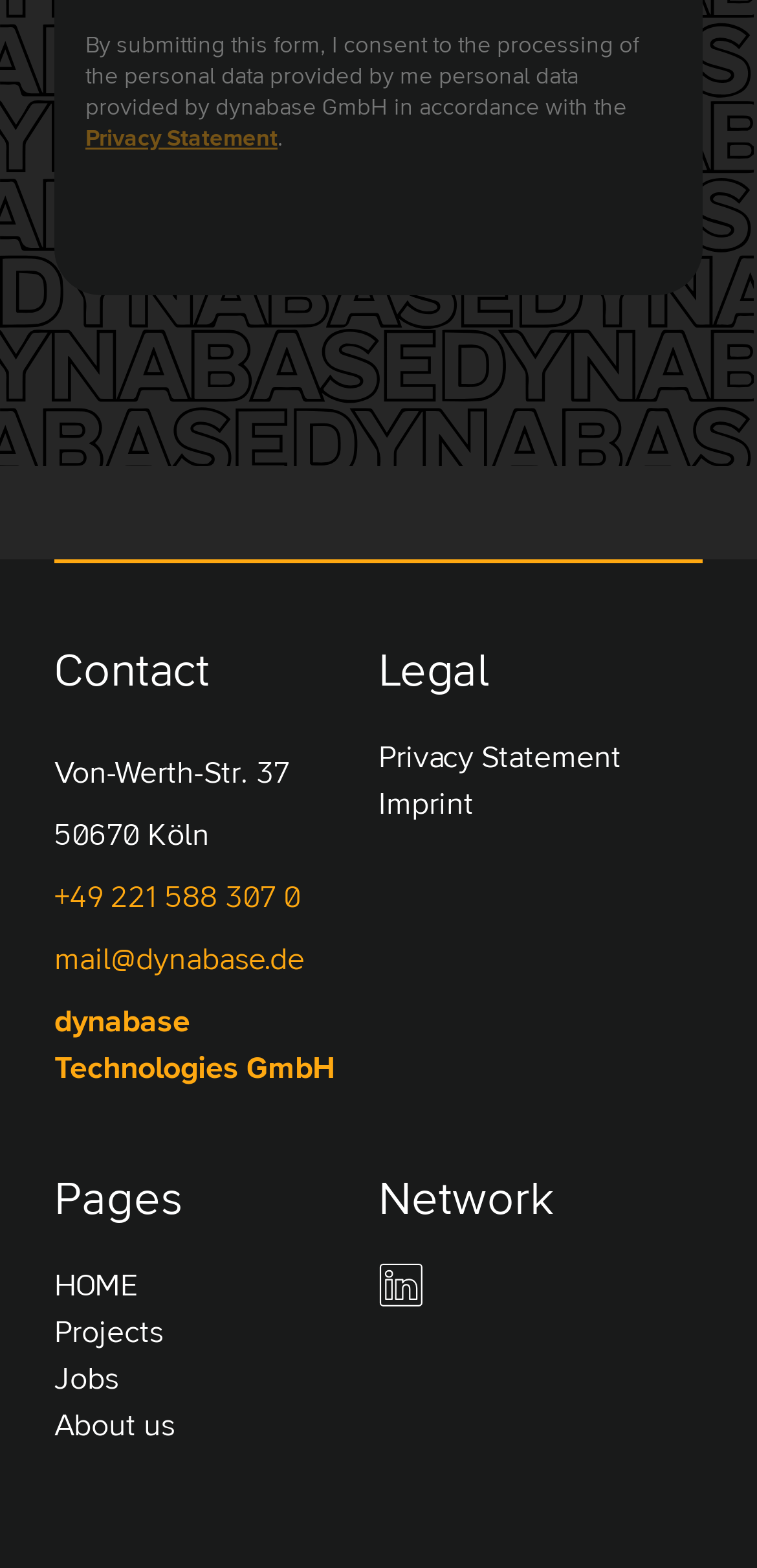What social media platform is linked on the webpage?
Refer to the image and provide a one-word or short phrase answer.

LinkedIn